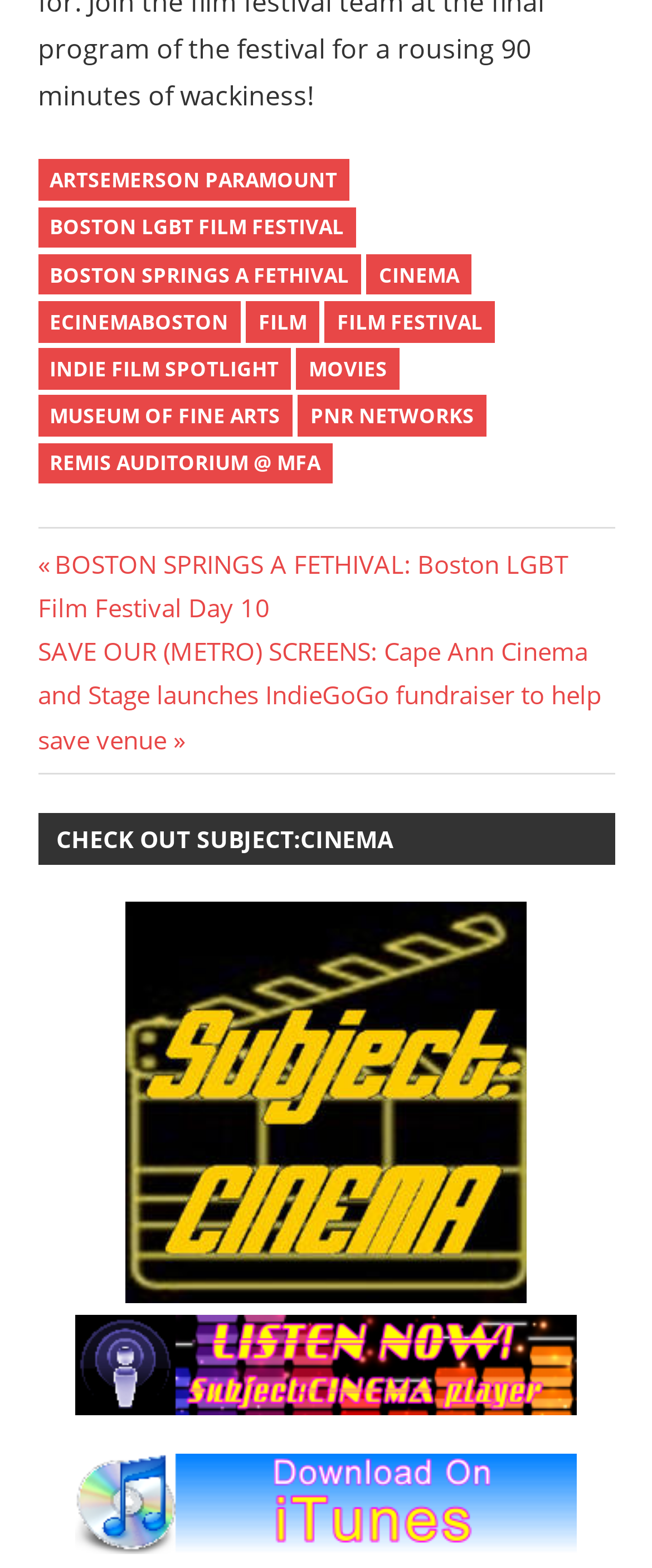Calculate the bounding box coordinates of the UI element given the description: "aria-label="Go to slide 1"".

None